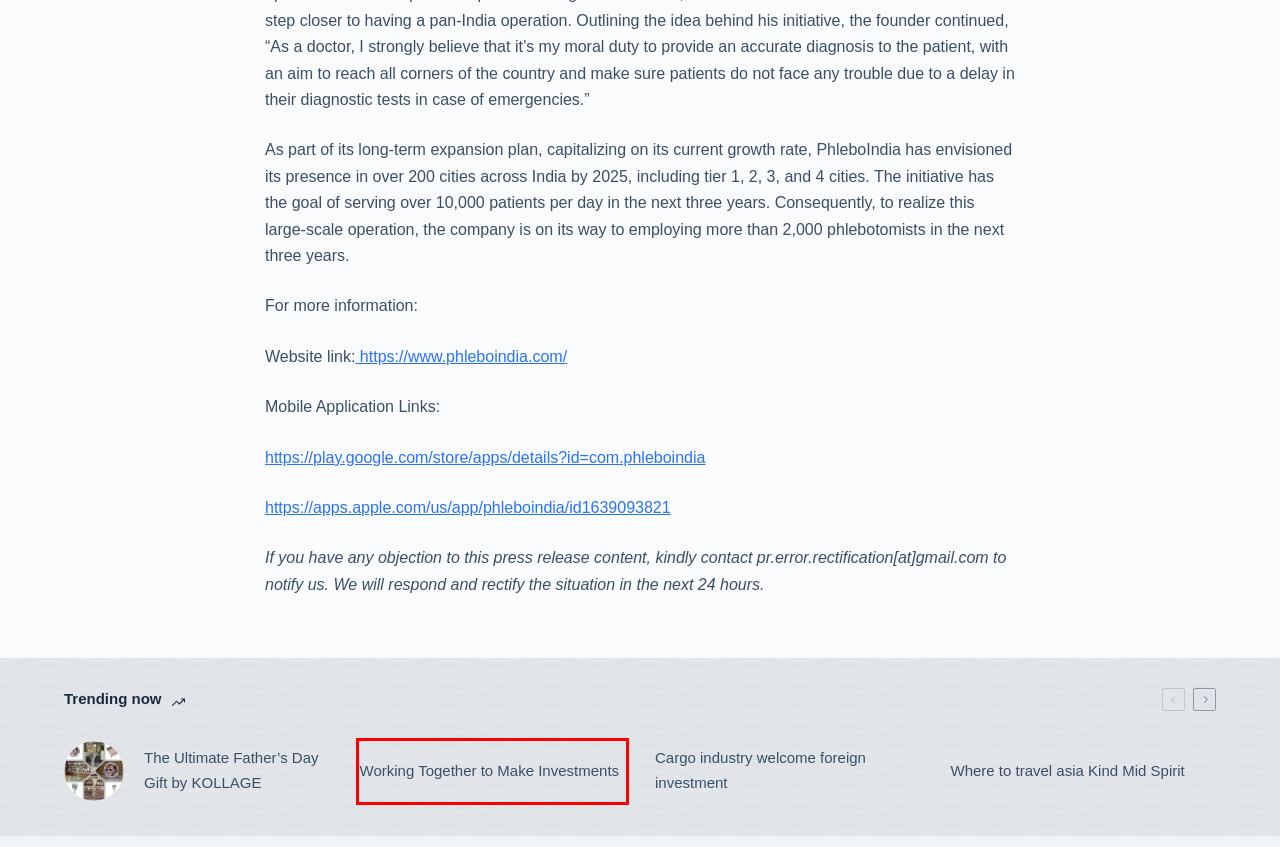Examine the screenshot of the webpage, which includes a red bounding box around an element. Choose the best matching webpage description for the page that will be displayed after clicking the element inside the red bounding box. Here are the candidates:
A. The Ultimate Father’s Day Gift by KOLLAGE – Delhi News Now
B. Lifestyle – Delhi News Now
C. Cargo industry welcome foreign investment – Delhi News Now
D. Where to travel asia Kind Mid Spirit – Delhi News Now
E. Delhi News Now
F. Health – Delhi News Now
G. Working Together to Make Investments – Delhi News Now
H. National – Delhi News Now

G